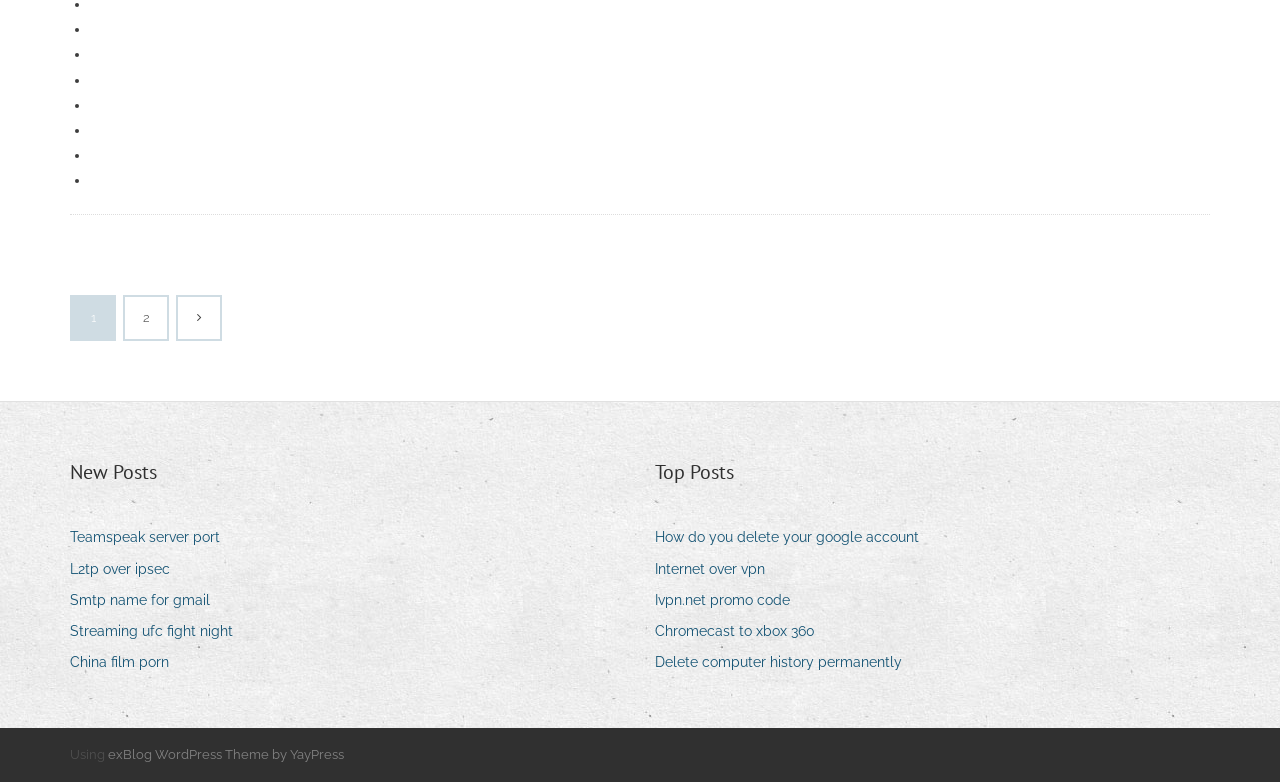Bounding box coordinates must be specified in the format (top-left x, top-left y, bottom-right x, bottom-right y). All values should be floating point numbers between 0 and 1. What are the bounding box coordinates of the UI element described as: 2

[0.098, 0.38, 0.13, 0.434]